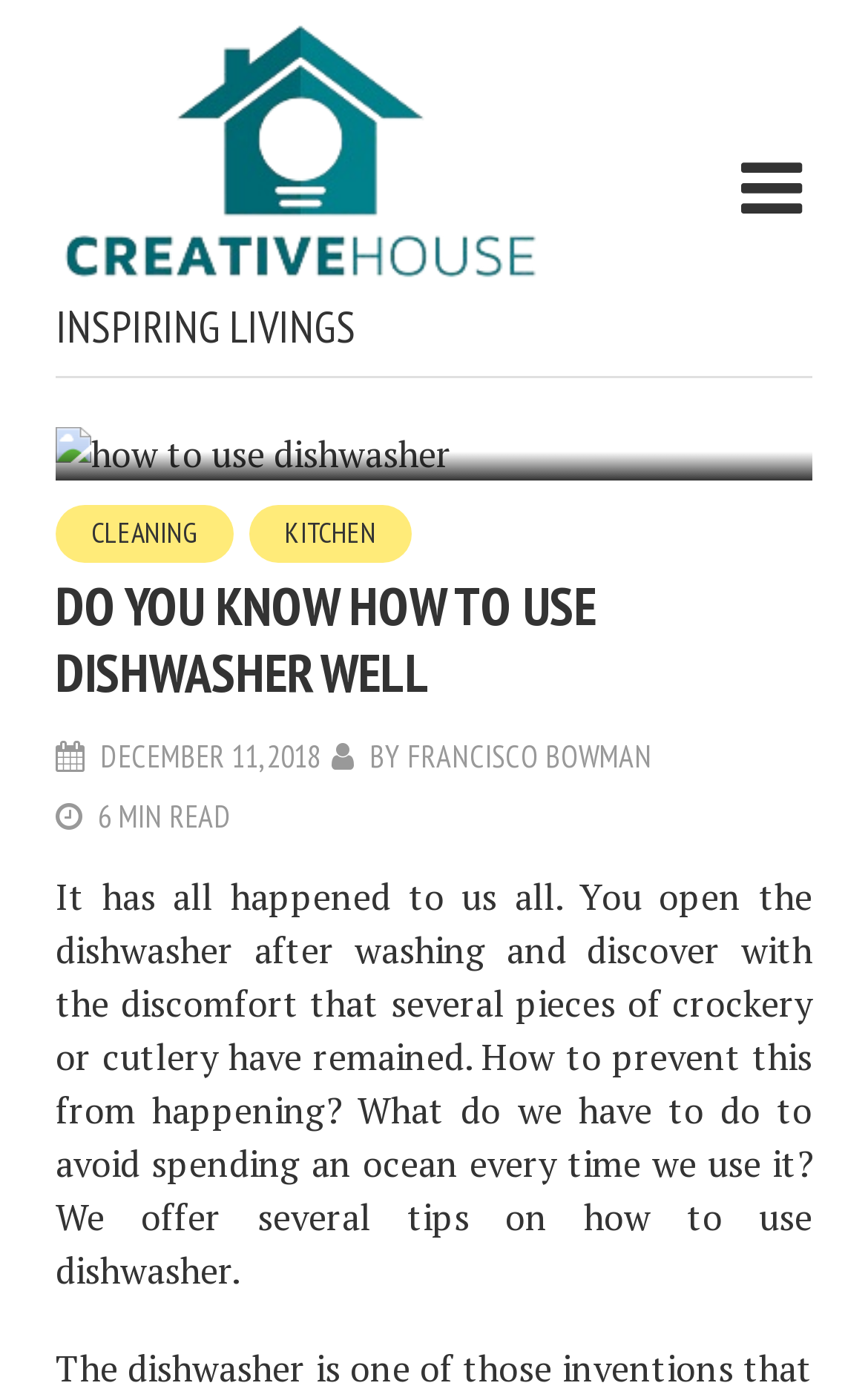Given the element description: "Cleaning", predict the bounding box coordinates of this UI element. The coordinates must be four float numbers between 0 and 1, given as [left, top, right, bottom].

[0.064, 0.361, 0.269, 0.402]